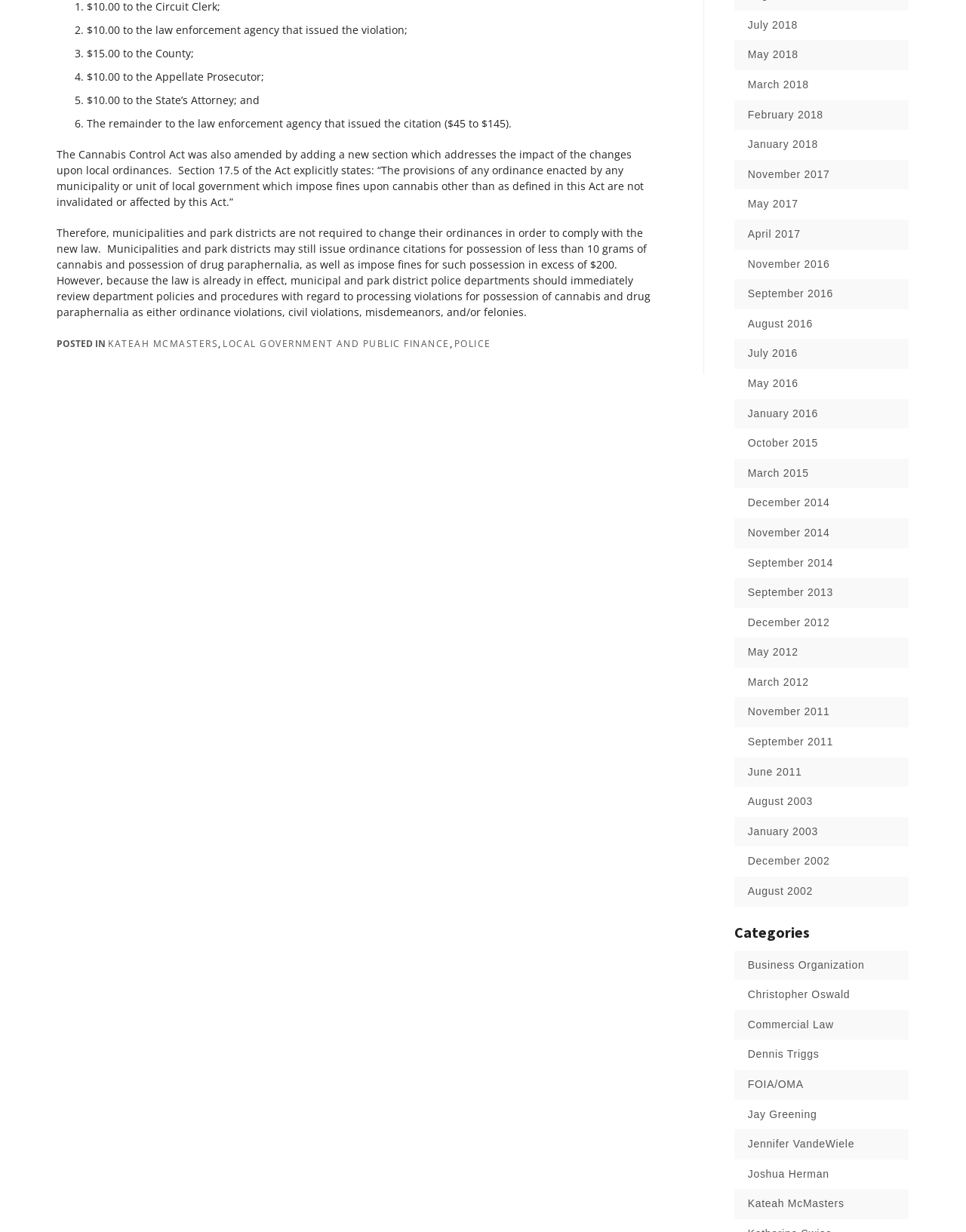Please locate the bounding box coordinates of the element that should be clicked to achieve the given instruction: "Click on the 'KATEAH MCMASTERS' link".

[0.112, 0.274, 0.226, 0.284]